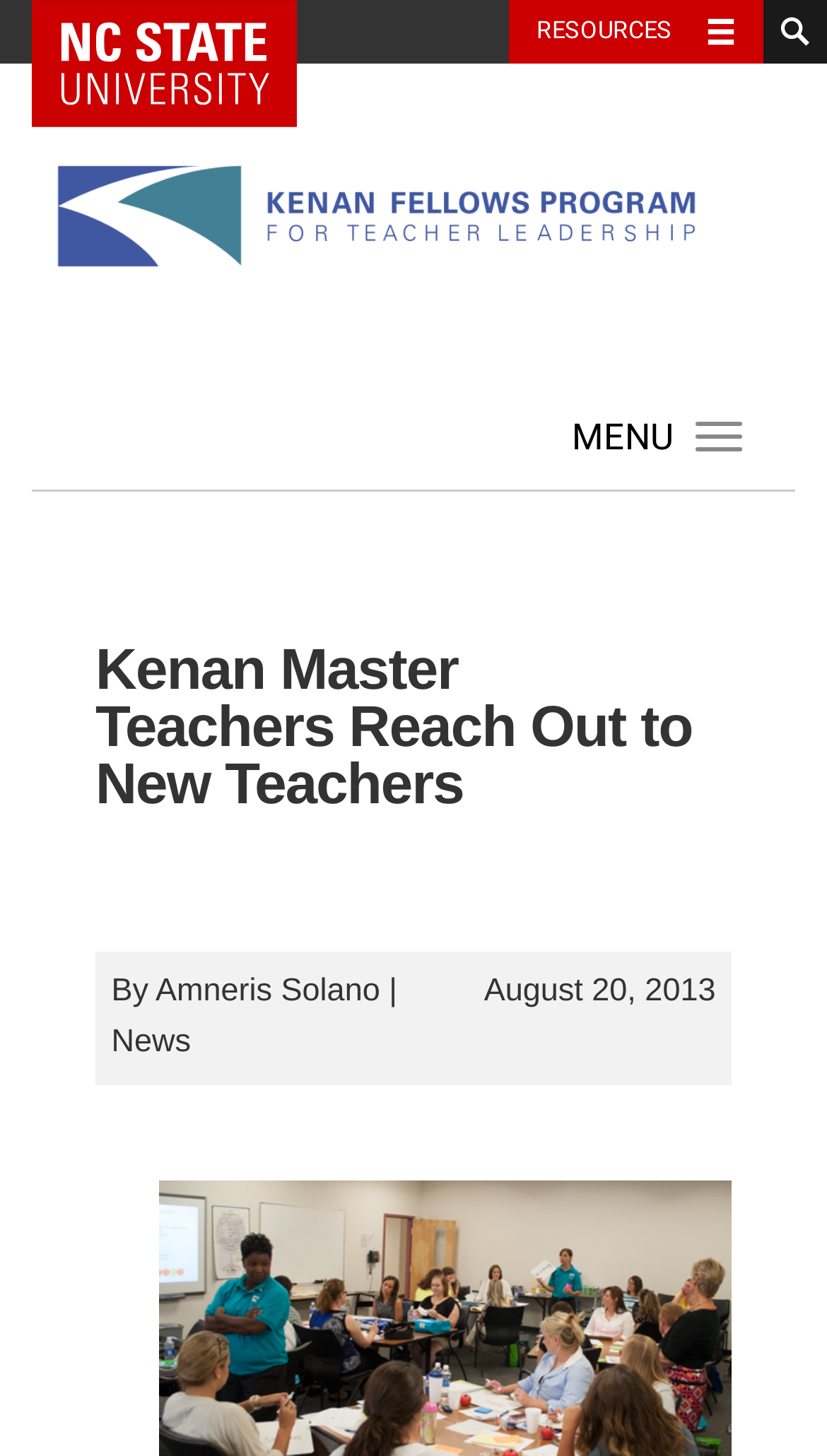Who wrote the article?
Look at the screenshot and respond with a single word or phrase.

Amneris Solano